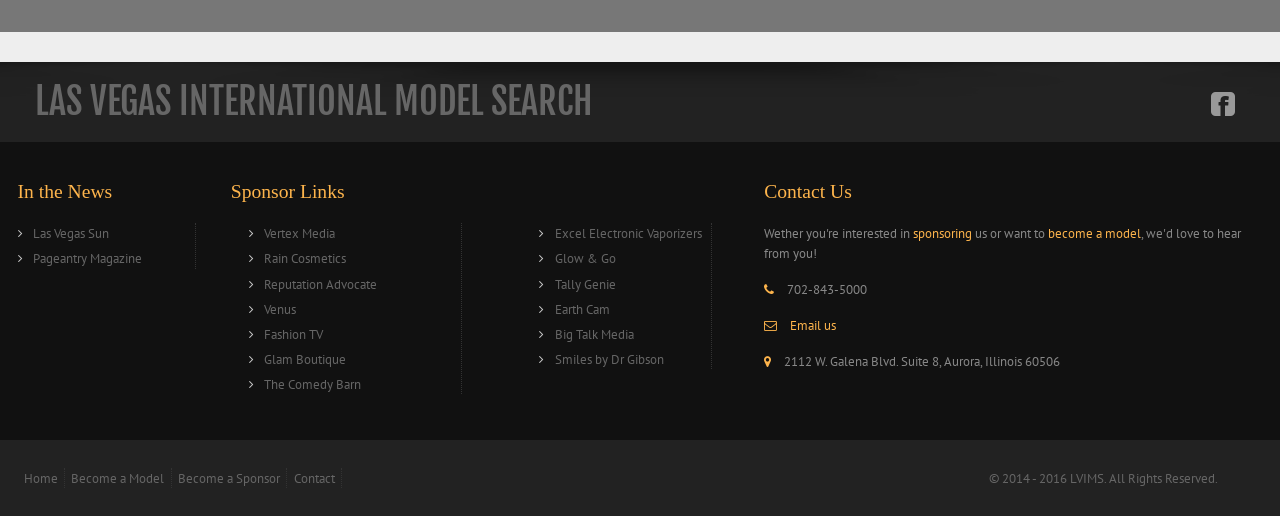Specify the bounding box coordinates for the region that must be clicked to perform the given instruction: "Visit 'Las Vegas Sun'".

[0.026, 0.437, 0.085, 0.468]